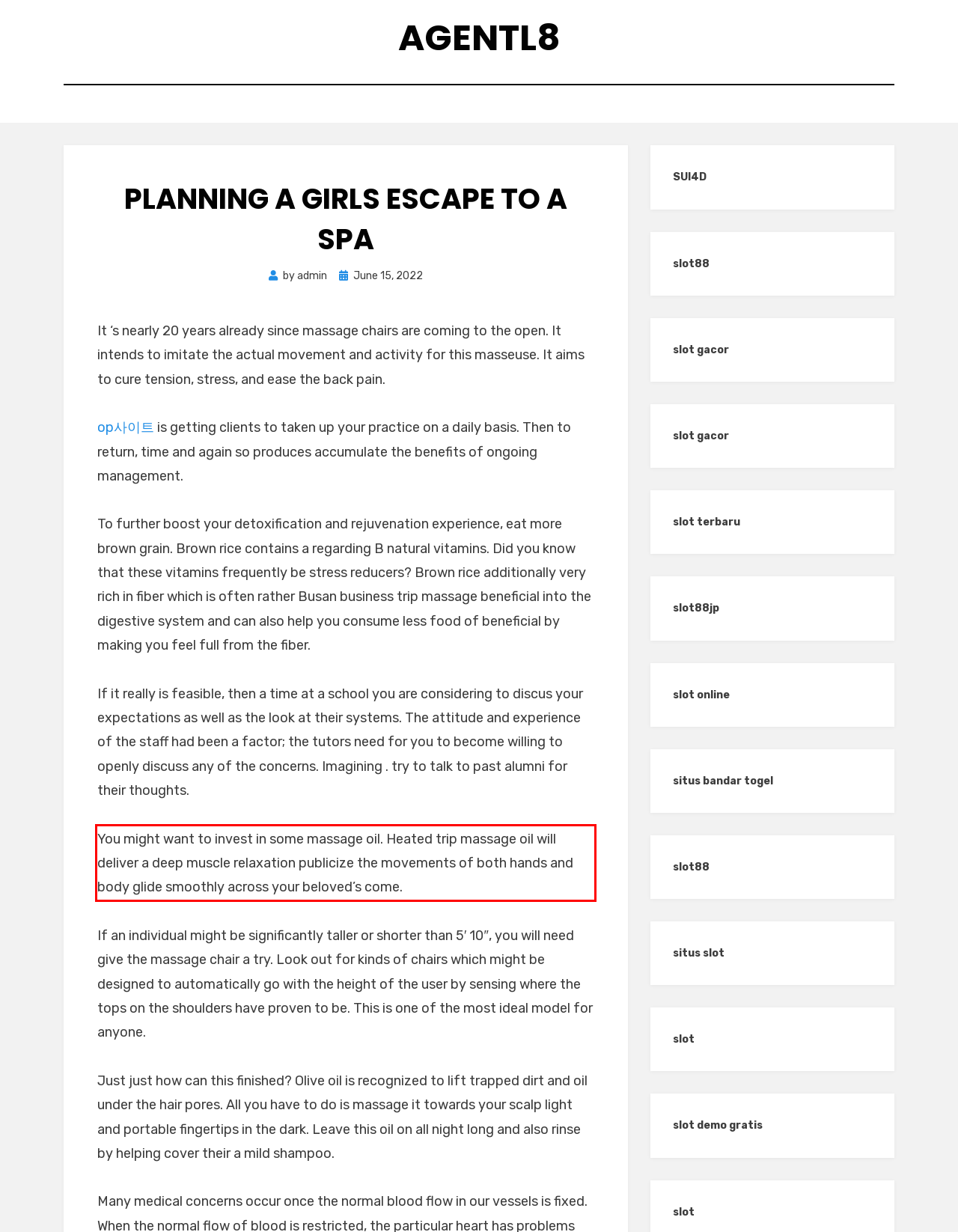You are given a screenshot of a webpage with a UI element highlighted by a red bounding box. Please perform OCR on the text content within this red bounding box.

You might want to invest in some massage oil. Heated trip massage oil will deliver a deep muscle relaxation publicize the movements of both hands and body glide smoothly across your beloved’s come.